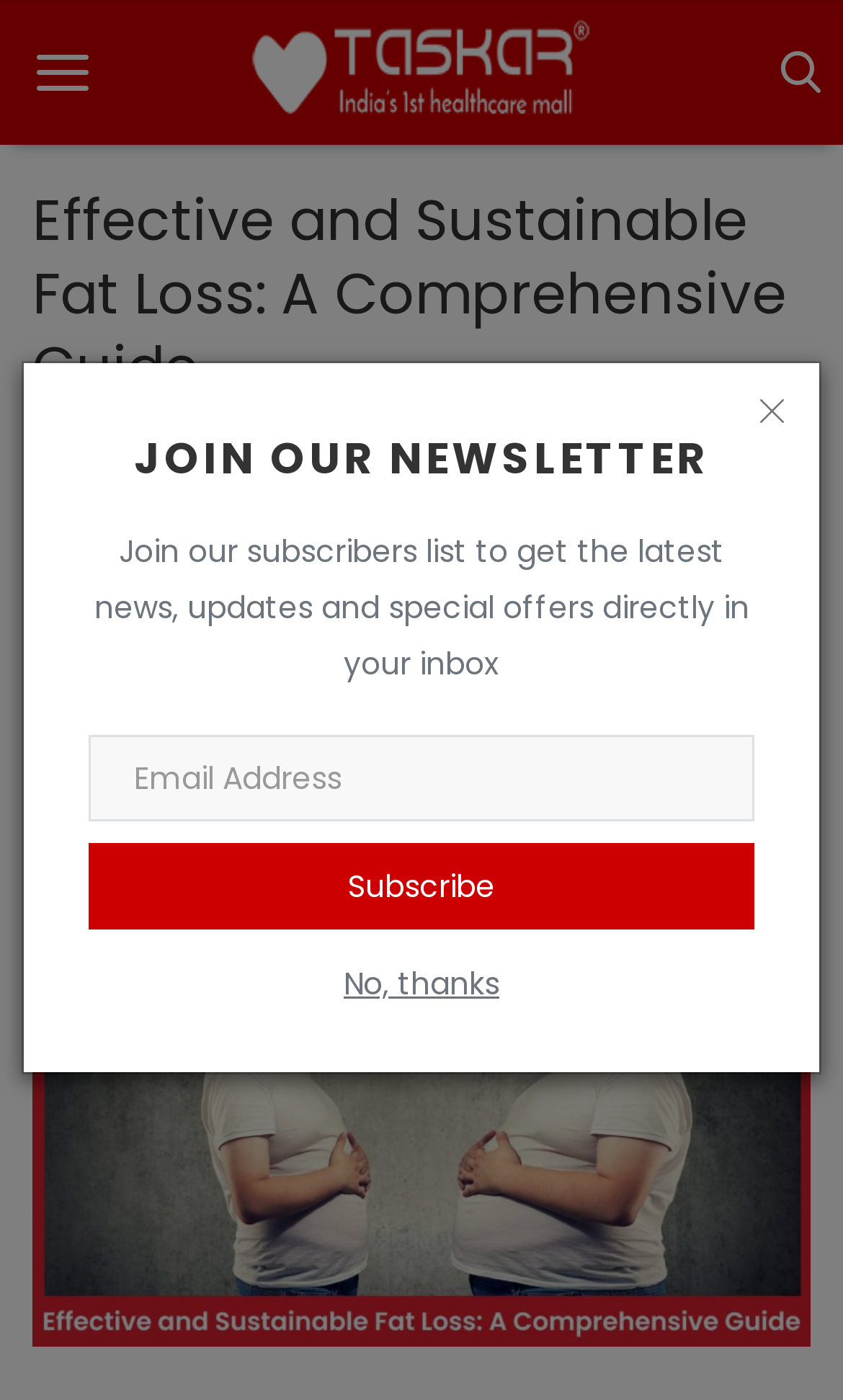Determine the main heading of the webpage and generate its text.

Effective and Sustainable Fat Loss: A Comprehensive Guide